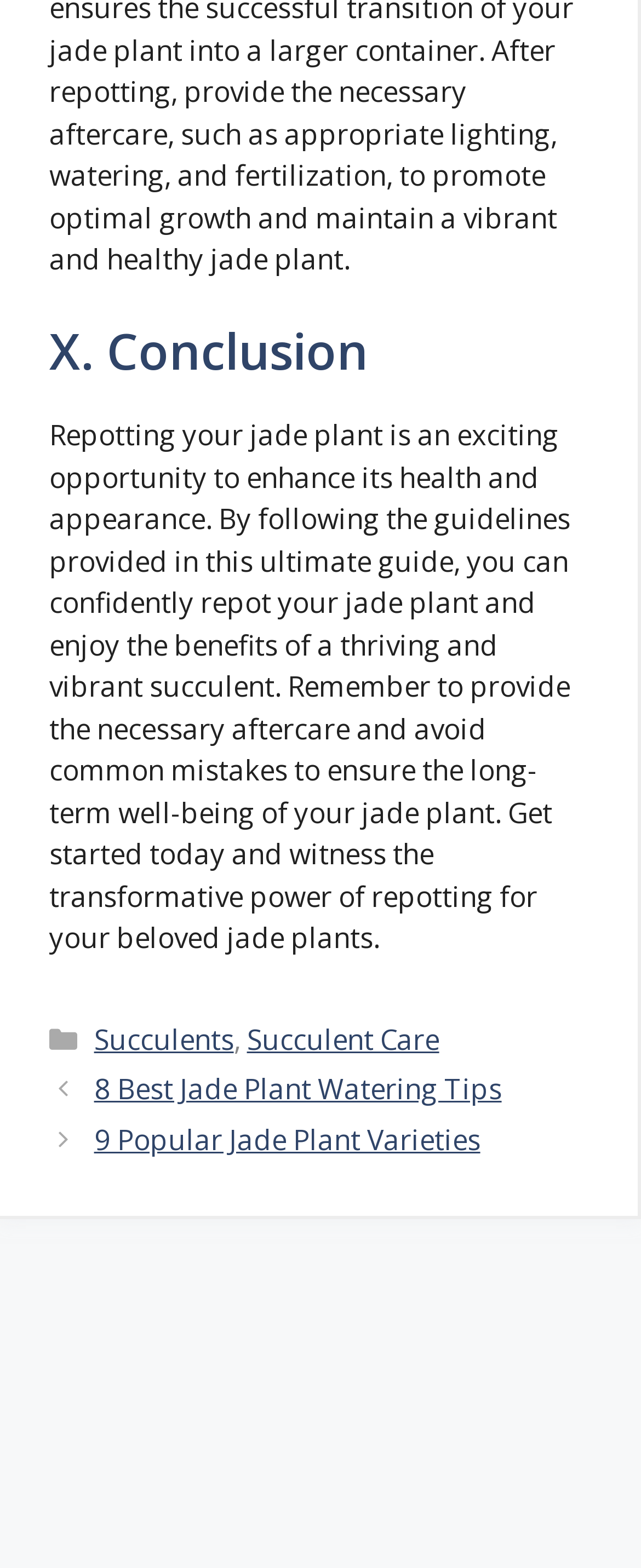Find the bounding box coordinates of the clickable element required to execute the following instruction: "read the blog". Provide the coordinates as four float numbers between 0 and 1, i.e., [left, top, right, bottom].

None